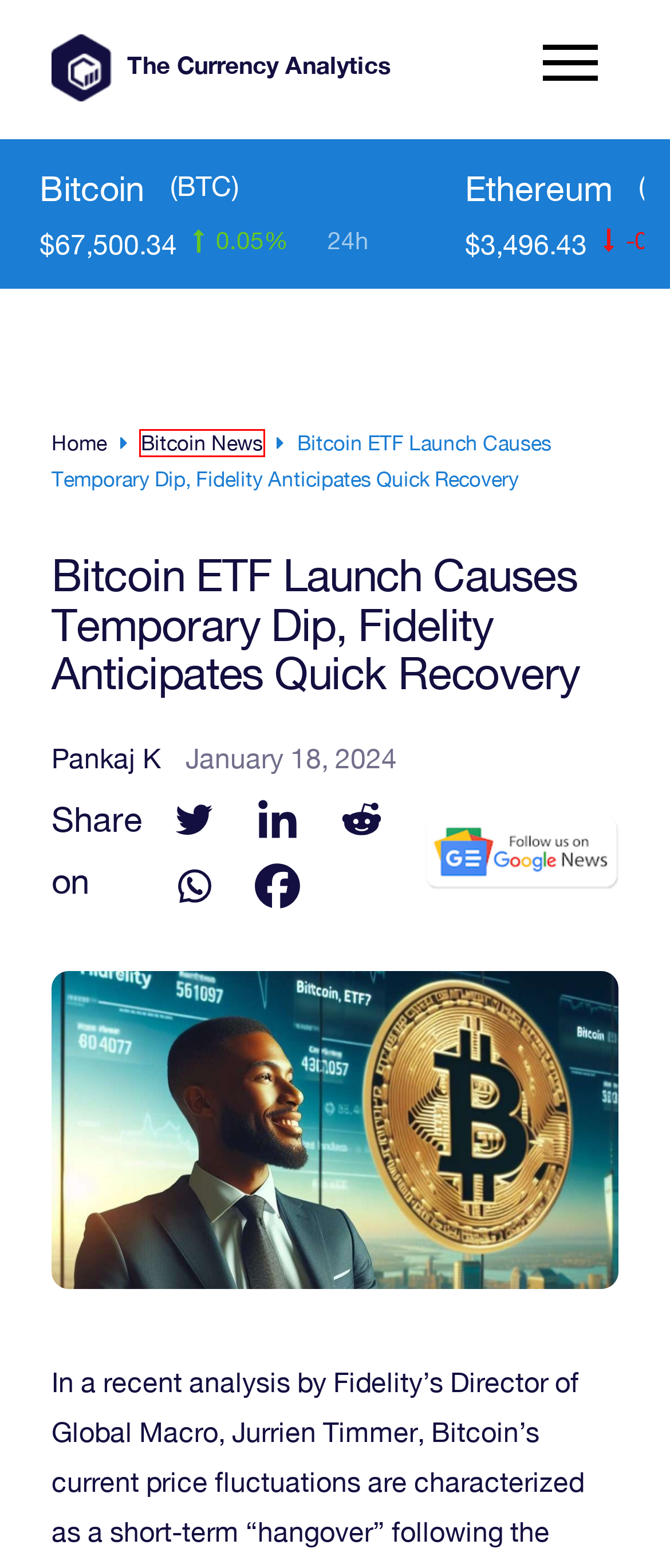A screenshot of a webpage is provided, featuring a red bounding box around a specific UI element. Identify the webpage description that most accurately reflects the new webpage after interacting with the selected element. Here are the candidates:
A. Bitcoin News - Latest news about Bitcoin, Regulations, Mining | TCAT
B. How to Mine Dash? - The Currency analytics
C. The Currency Analytics - Leading Crypto News and Market Analysis.
D. Avalanche (AVAX) Review - The Currency analytics
E. What is Proof of Work? - The Currency analytics
F. What is Bitcoin Cash (BCH)? - The Currency analytics
G. What is IOTA (MIOTA) ? - The Currency analytics
H. How to Mine Zcash? - The Currency analytics

A